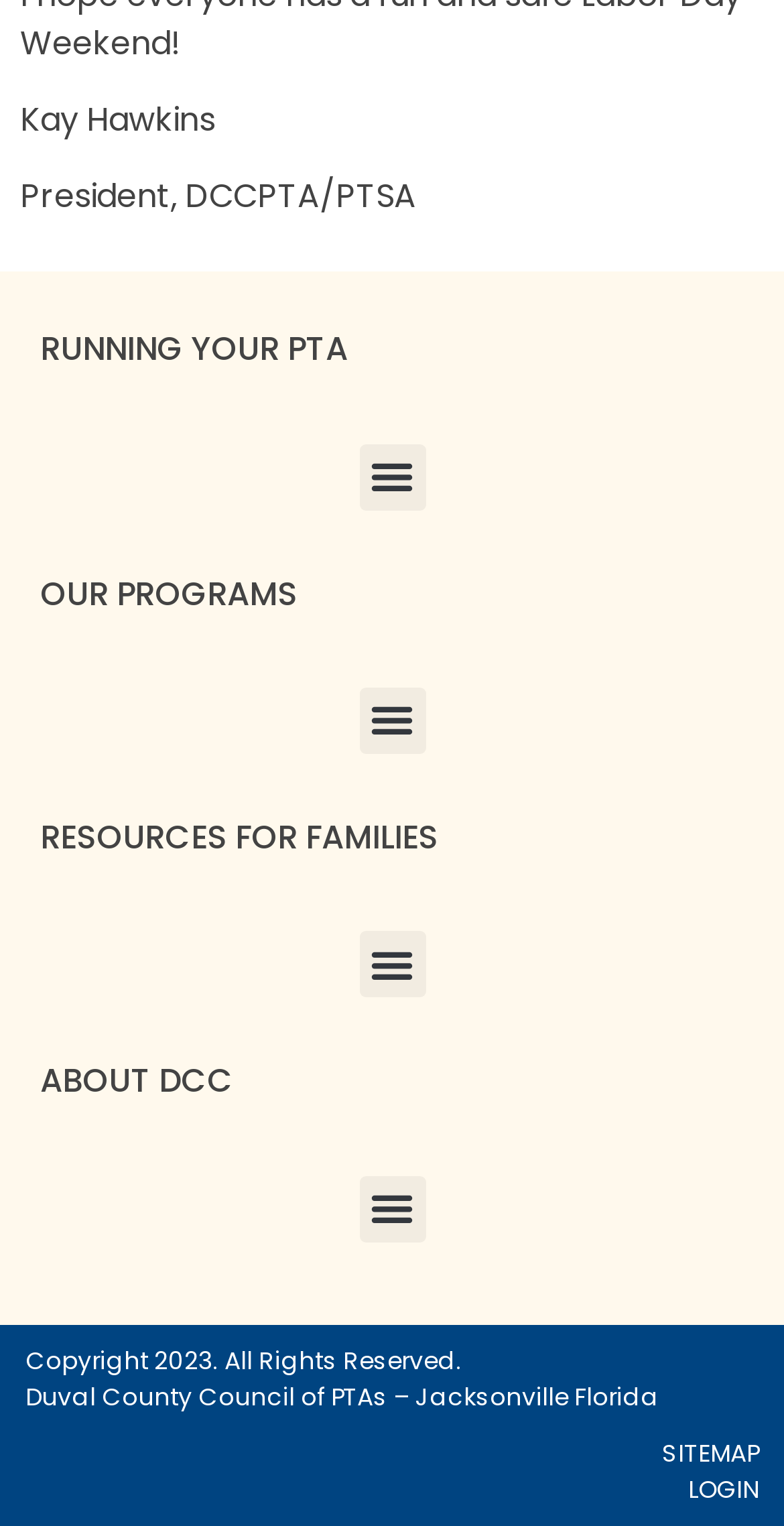Locate the UI element described by Menu and provide its bounding box coordinates. Use the format (top-left x, top-left y, bottom-right x, bottom-right y) with all values as floating point numbers between 0 and 1.

[0.458, 0.291, 0.542, 0.334]